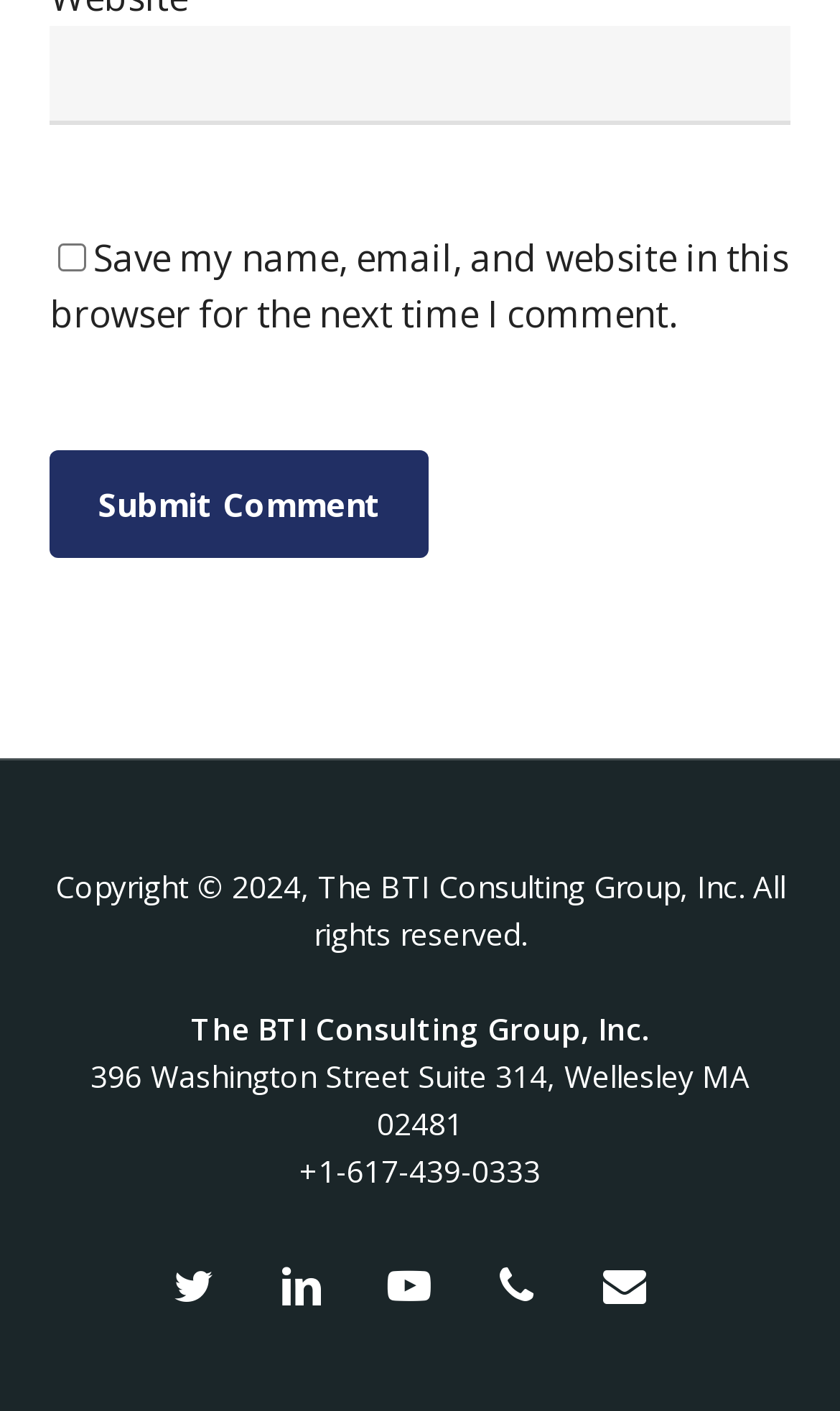Identify the bounding box coordinates for the UI element described as follows: youtube. Use the format (top-left x, top-left y, bottom-right x, bottom-right y) and ensure all values are floating point numbers between 0 and 1.

[0.449, 0.886, 0.526, 0.932]